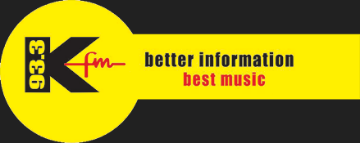What is the frequency of the radio station?
Please provide a single word or phrase as your answer based on the image.

93.3